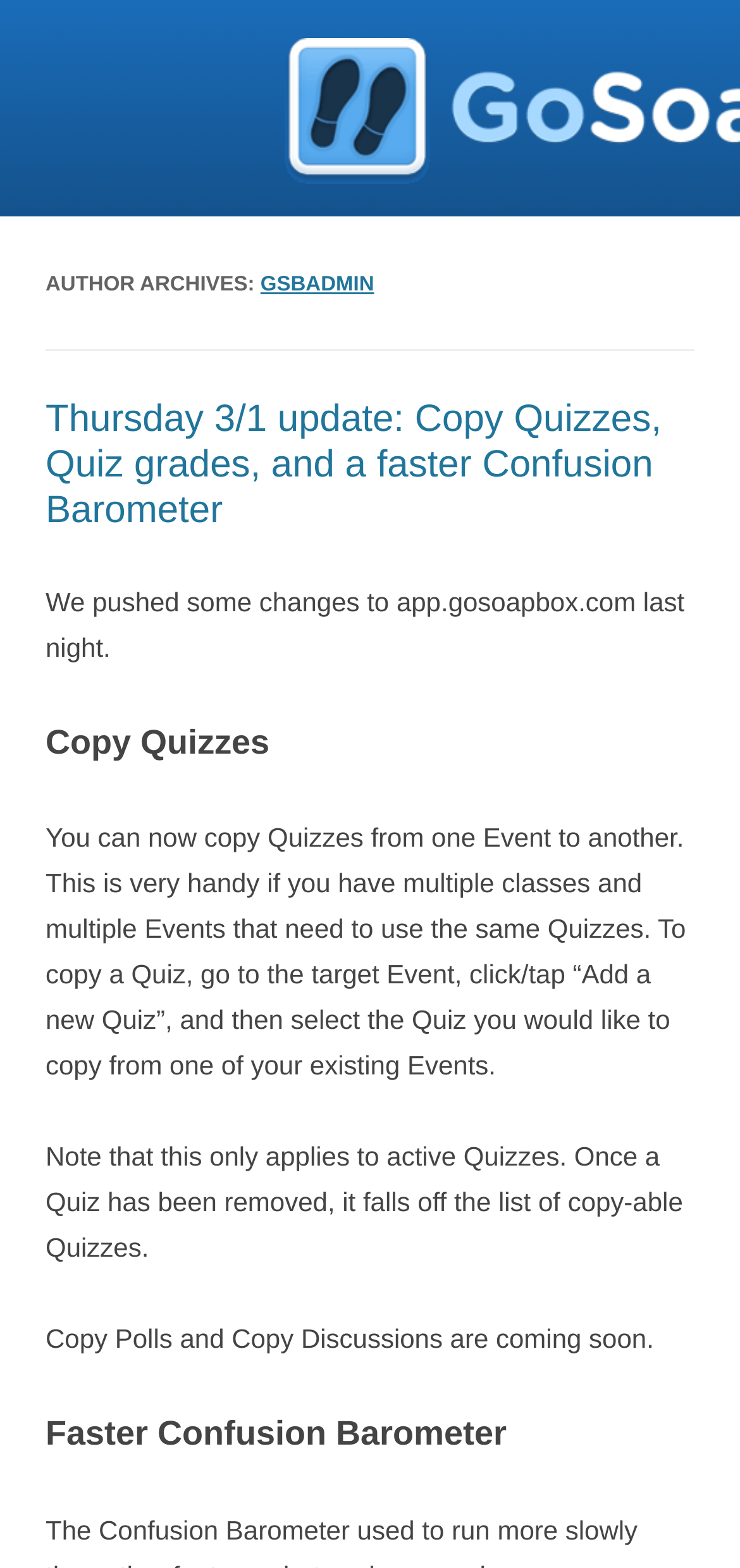What can be copied from one Event to another?
Provide a detailed and well-explained answer to the question.

According to the blog post, Quizzes can be copied from one Event to another, as mentioned in the text 'You can now copy Quizzes from one Event to another'.